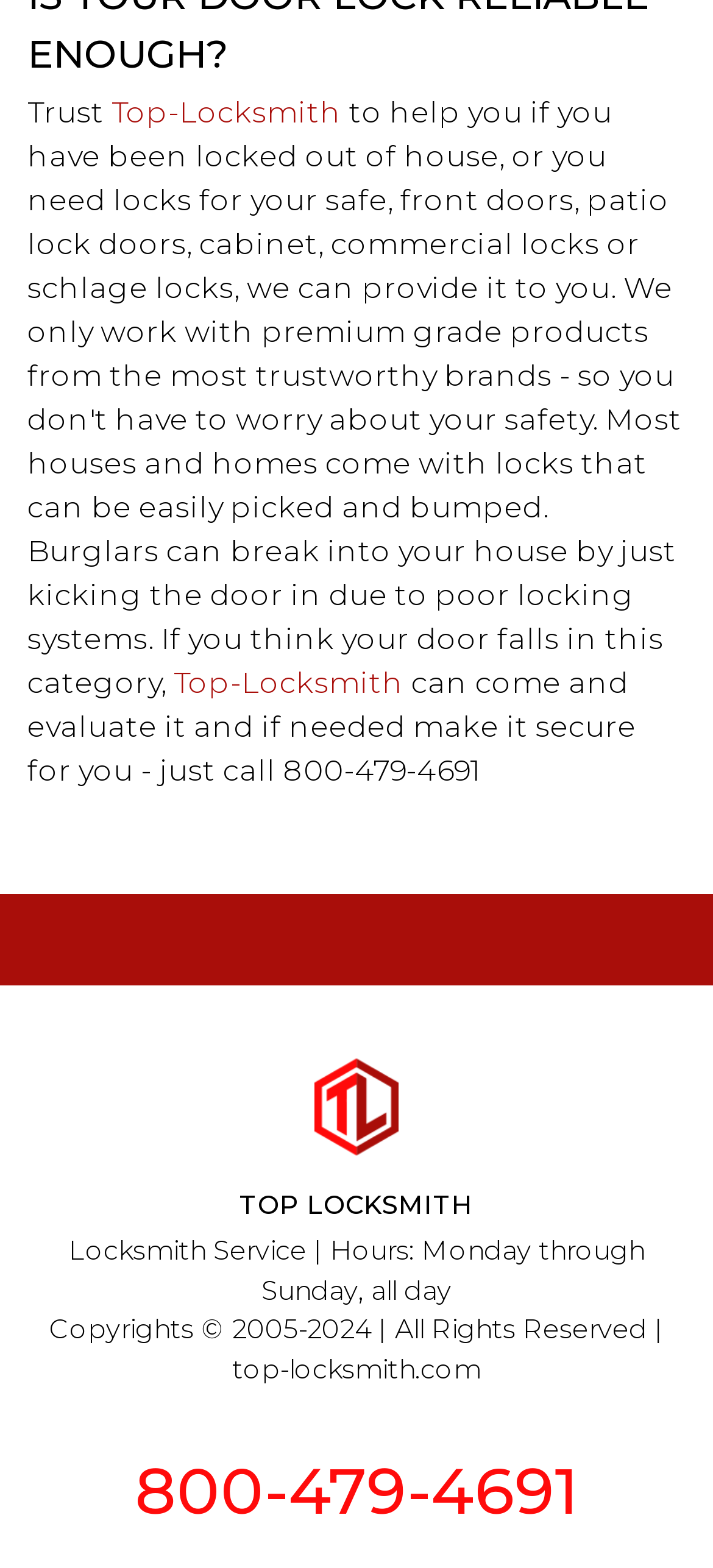Given the element description Top-Locksmith, predict the bounding box coordinates for the UI element in the webpage screenshot. The format should be (top-left x, top-left y, bottom-right x, bottom-right y), and the values should be between 0 and 1.

[0.156, 0.061, 0.479, 0.083]